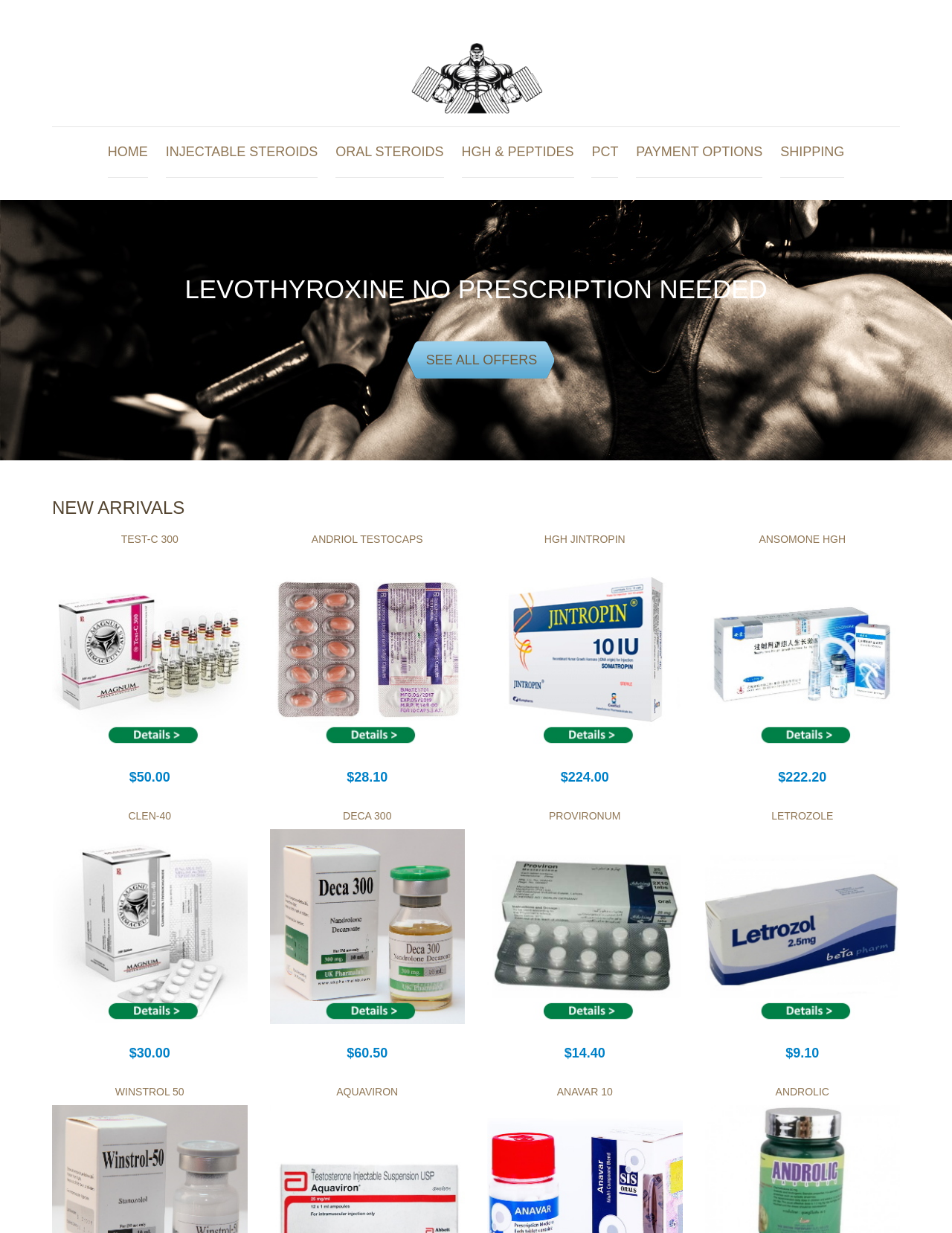Pinpoint the bounding box coordinates of the area that should be clicked to complete the following instruction: "Click on HOME". The coordinates must be given as four float numbers between 0 and 1, i.e., [left, top, right, bottom].

[0.113, 0.103, 0.155, 0.144]